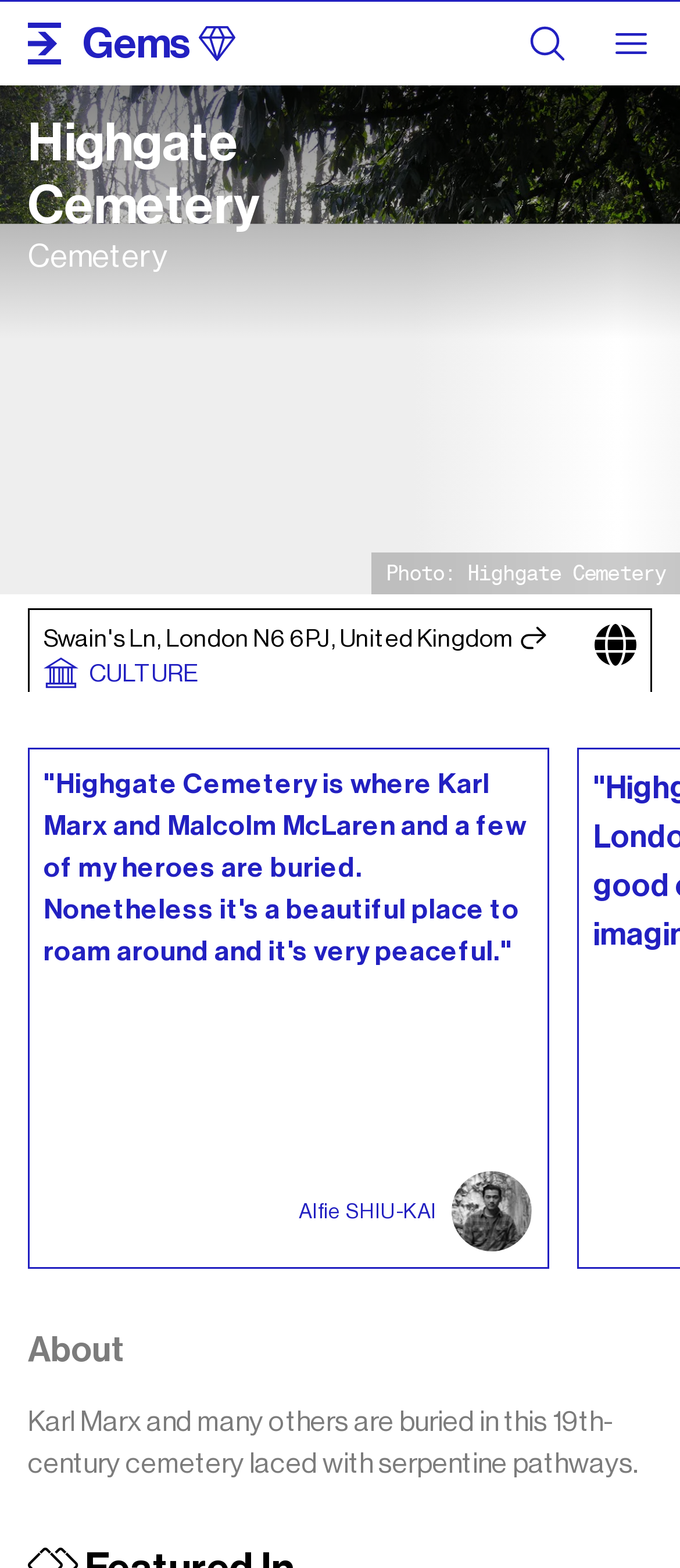Find the bounding box coordinates for the area you need to click to carry out the instruction: "Learn about Alfie Shiu-Kai". The coordinates should be four float numbers between 0 and 1, indicated as [left, top, right, bottom].

[0.418, 0.735, 0.806, 0.807]